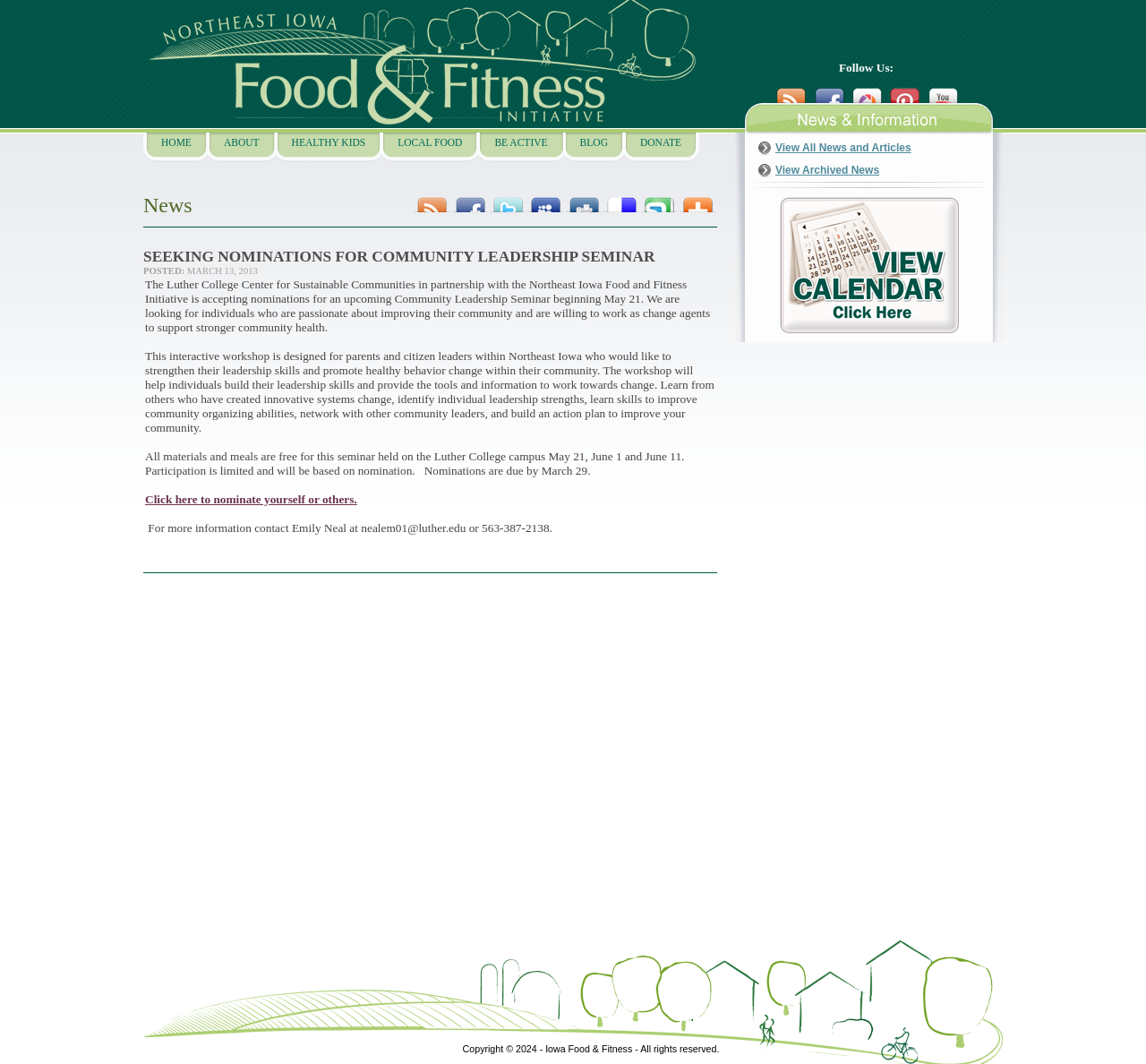Identify the bounding box coordinates for the UI element described as follows: "title="Share on Delicious."". Ensure the coordinates are four float numbers between 0 and 1, formatted as [left, top, right, bottom].

[0.527, 0.177, 0.56, 0.199]